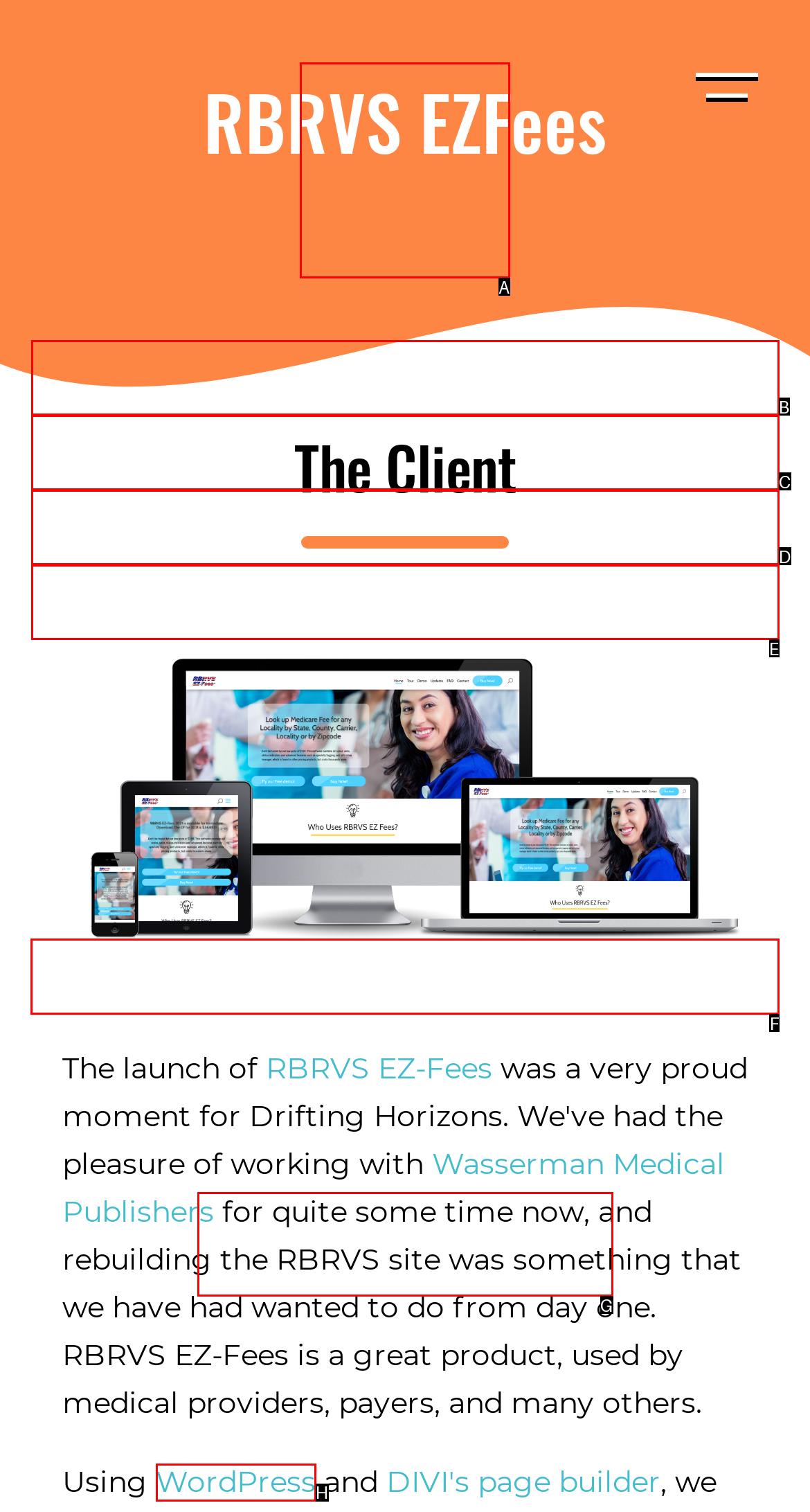Identify the HTML element to click to execute this task: Get in touch with Drifting Horizons Respond with the letter corresponding to the proper option.

F